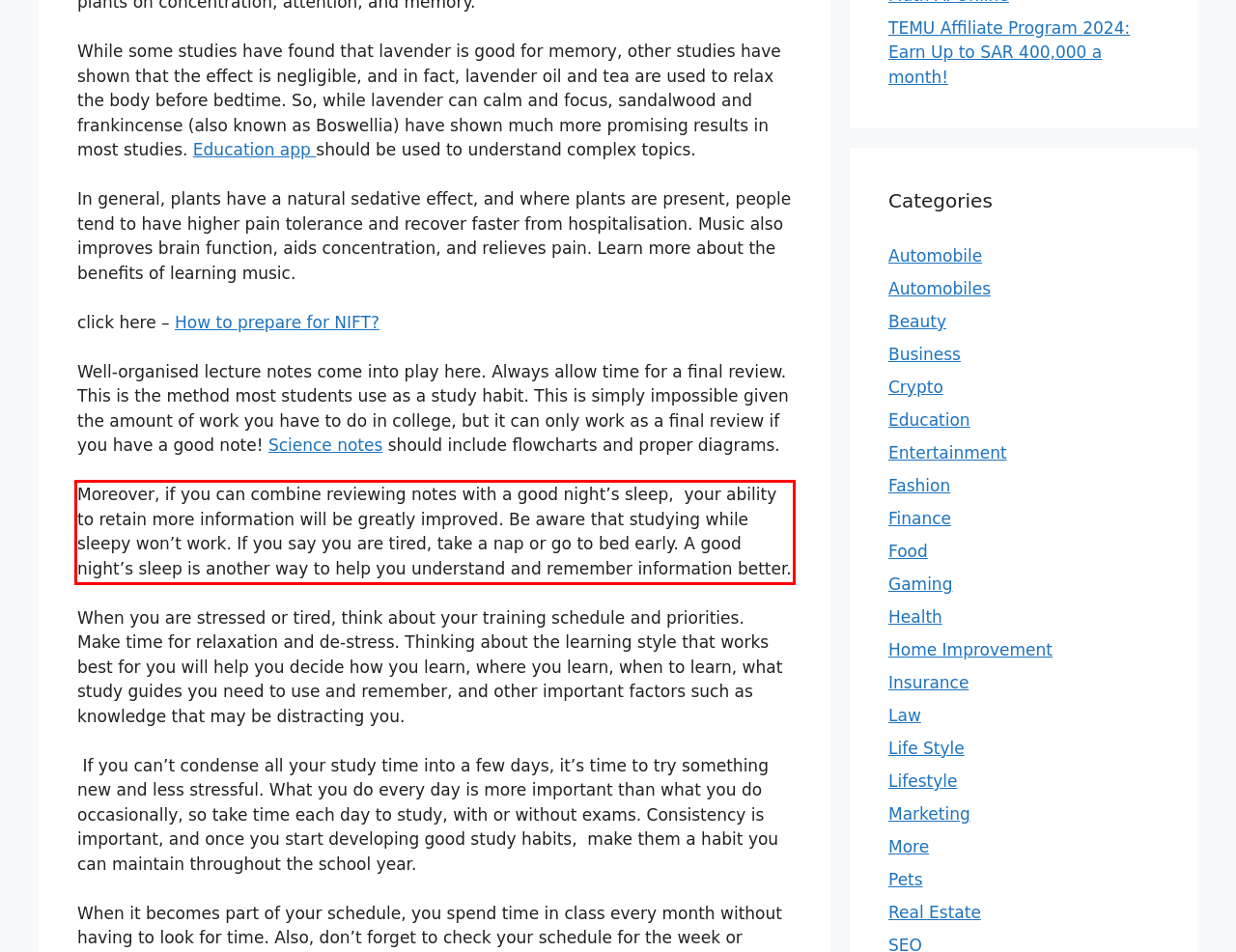From the provided screenshot, extract the text content that is enclosed within the red bounding box.

Moreover, if you can combine reviewing notes with a good night’s sleep, your ability to retain more information will be greatly improved. Be aware that studying while sleepy won’t work. If you say you are tired, take a nap or go to bed early. A good night’s sleep is another way to help you understand and remember information better.